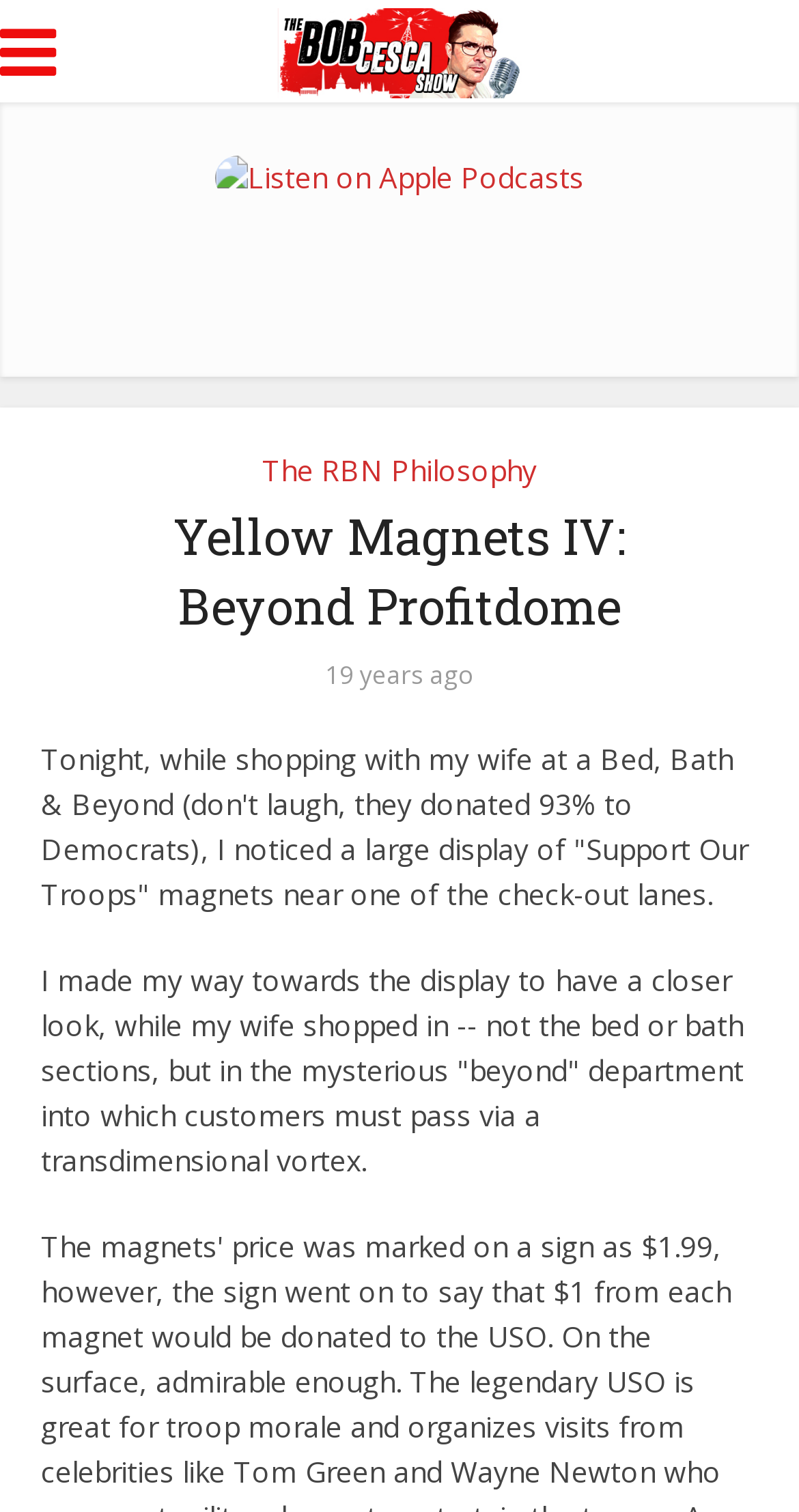Given the webpage screenshot, identify the bounding box of the UI element that matches this description: "alt="Listen on Apple Podcasts"".

[0.179, 0.102, 0.821, 0.214]